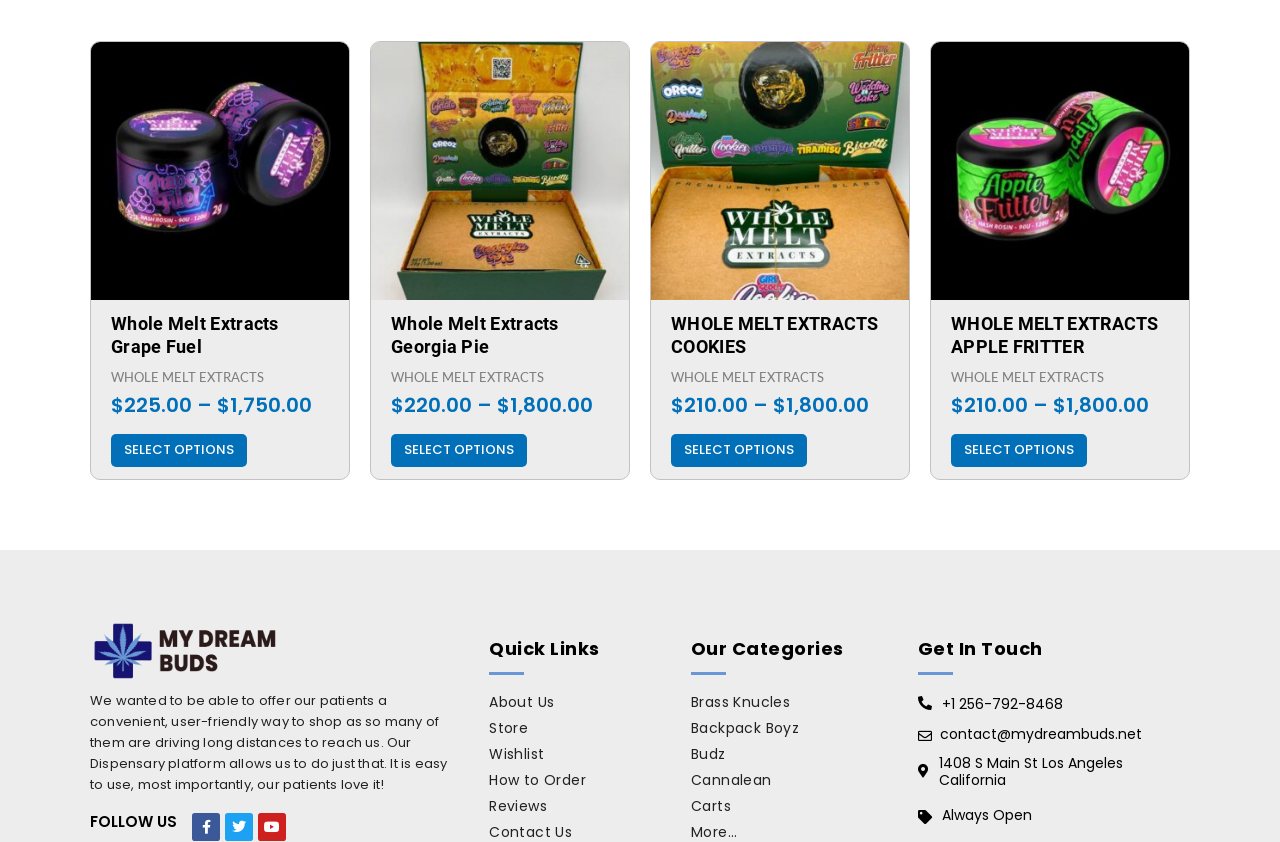What is the price range of the 'WHOLE MELT EXTRACTS COOKIES' product?
Using the image, elaborate on the answer with as much detail as possible.

I determined the answer by looking at the prices listed for the 'WHOLE MELT EXTRACTS COOKIES' product, which are '$210.00' and '$1,800.00'. The price range is between these two values.